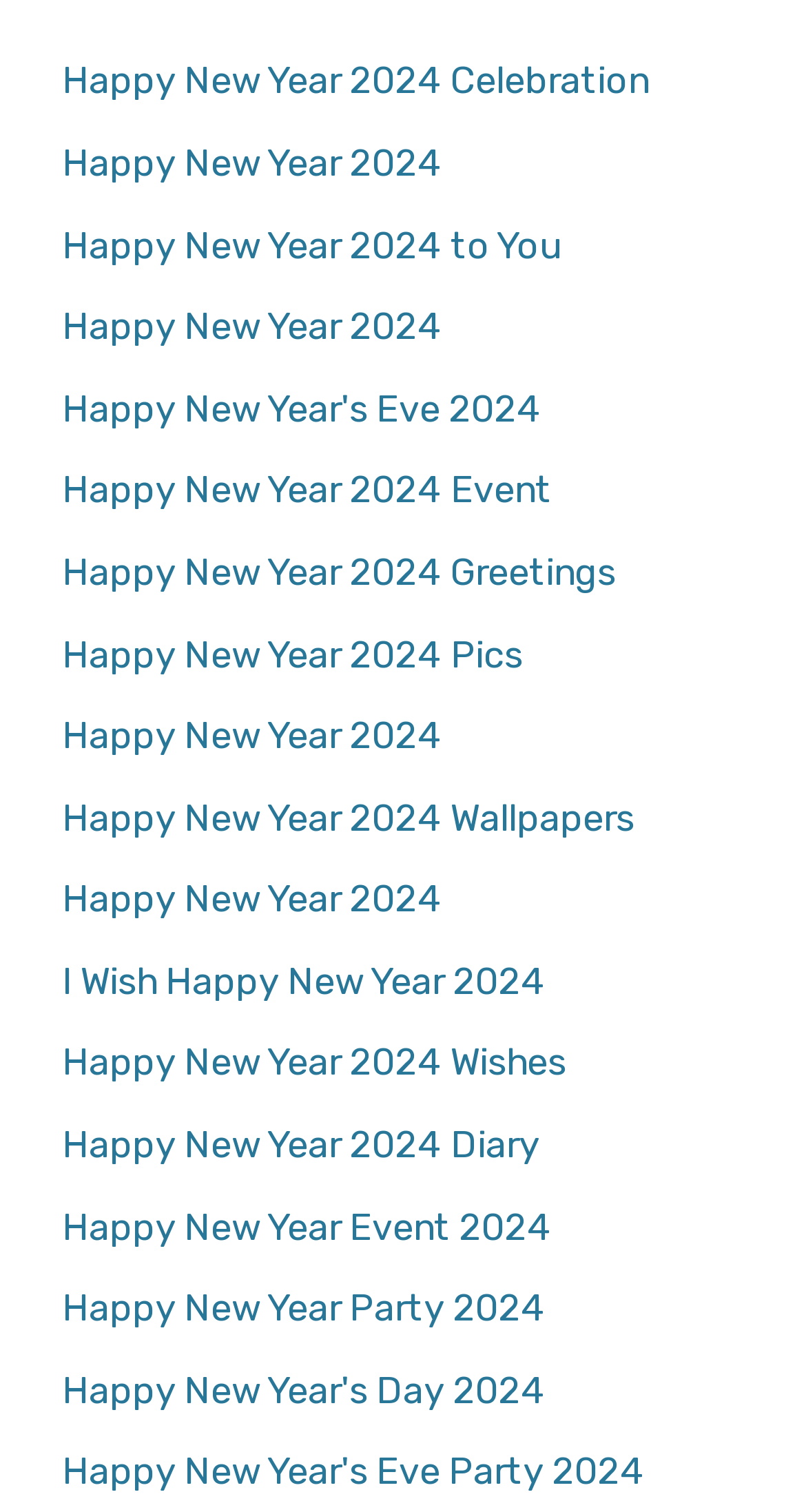Determine the bounding box coordinates of the UI element described below. Use the format (top-left x, top-left y, bottom-right x, bottom-right y) with floating point numbers between 0 and 1: alt="Support" aria-label="Support home"

None